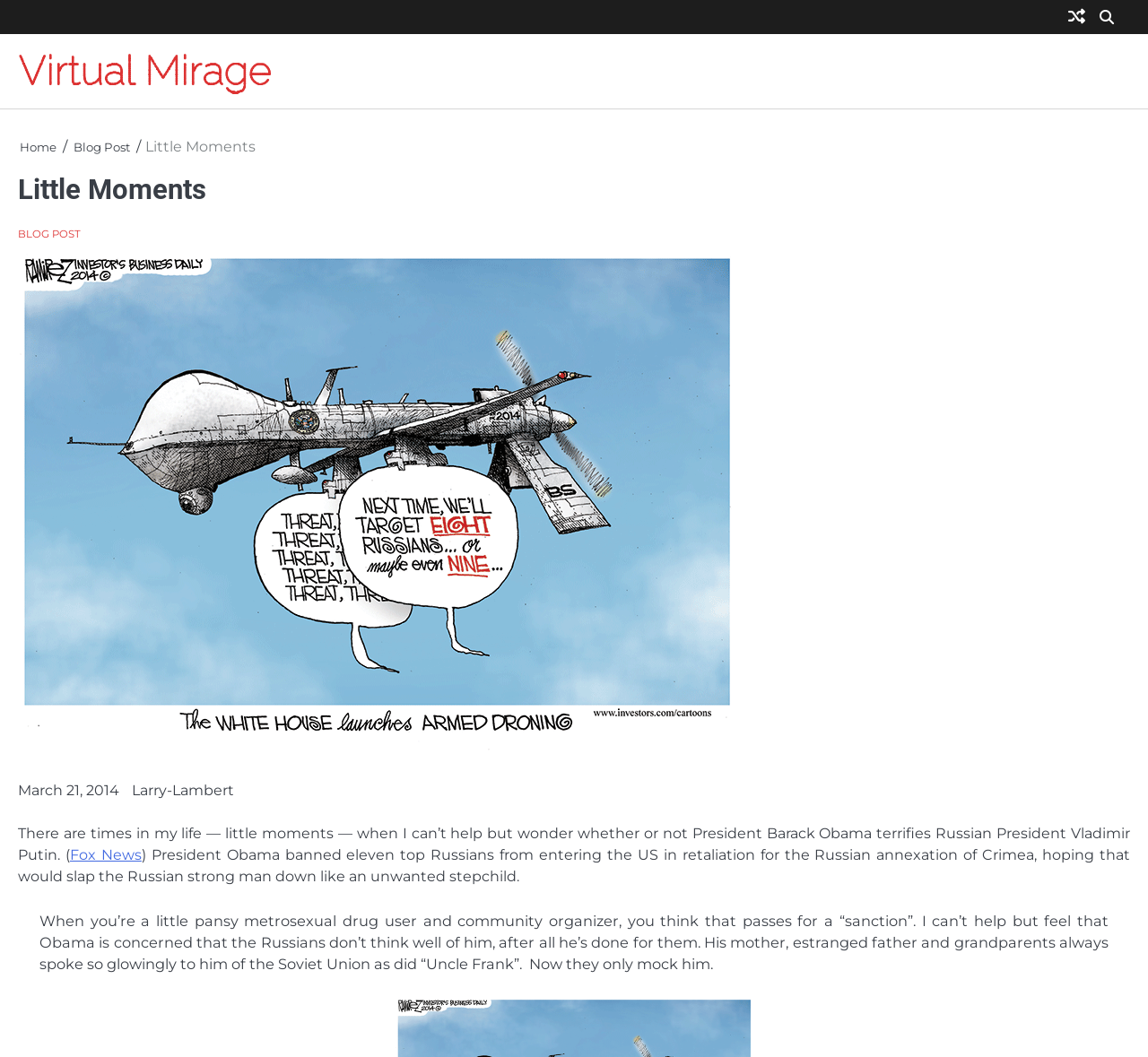Find the bounding box coordinates of the clickable area that will achieve the following instruction: "view blog post".

[0.064, 0.133, 0.113, 0.146]